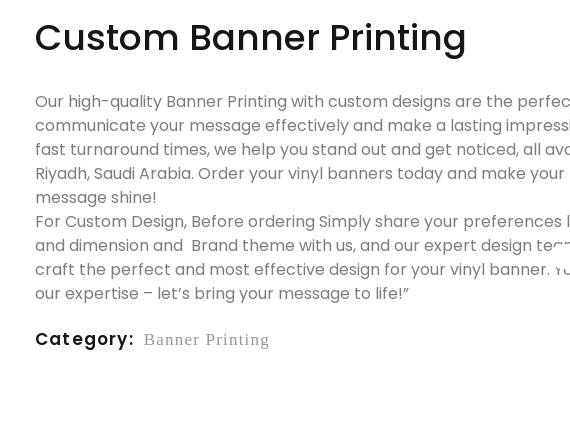What is the focus of Colordoer's services?
Based on the image, answer the question with as much detail as possible.

The caption highlights that Colordoer's services are focused on meeting the needs of the local market, which suggests that the company prioritizes understanding and catering to the specific requirements of its customers in Riyadh, Saudi Arabia.